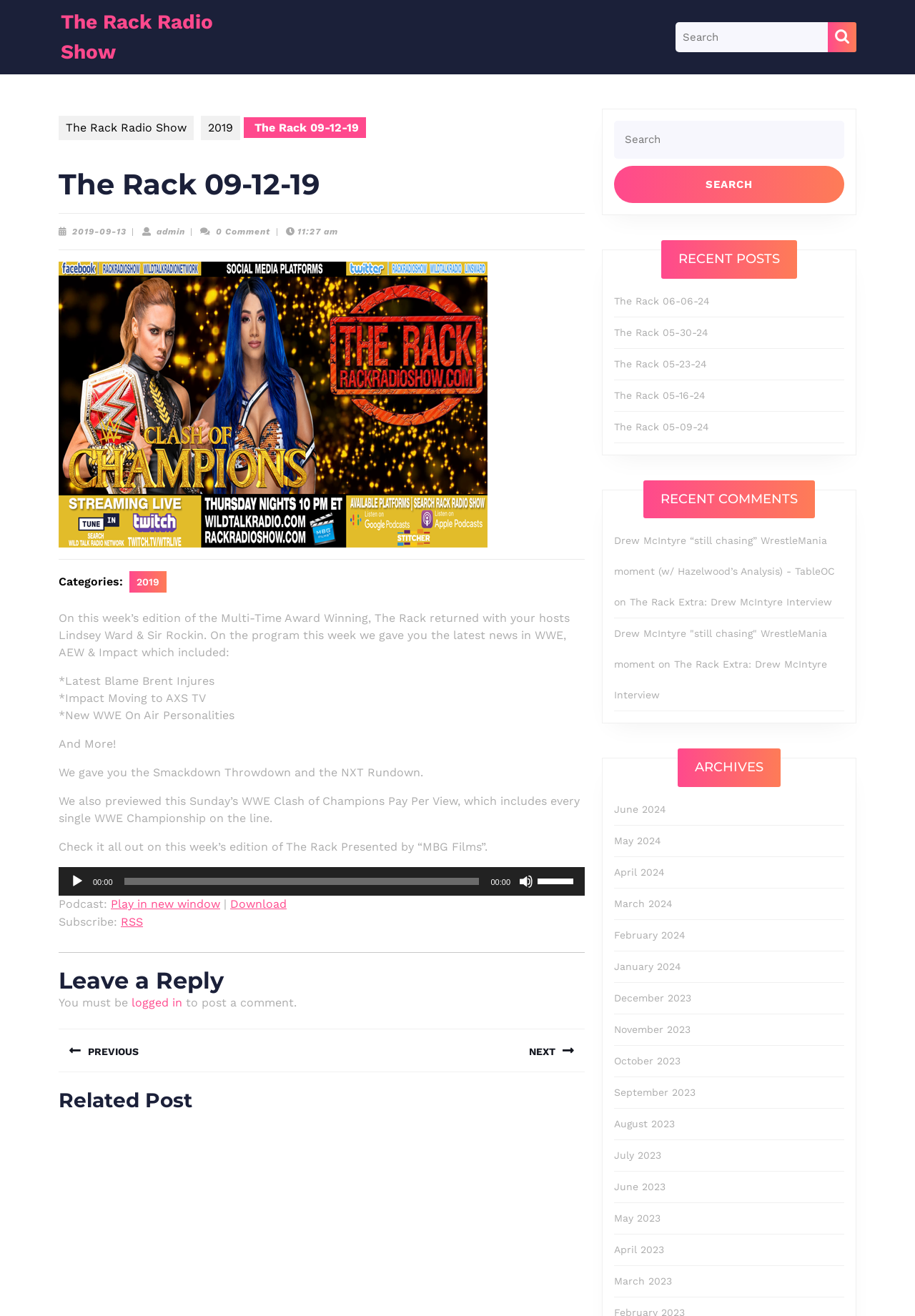Find the main header of the webpage and produce its text content.

The Rack 09-12-19